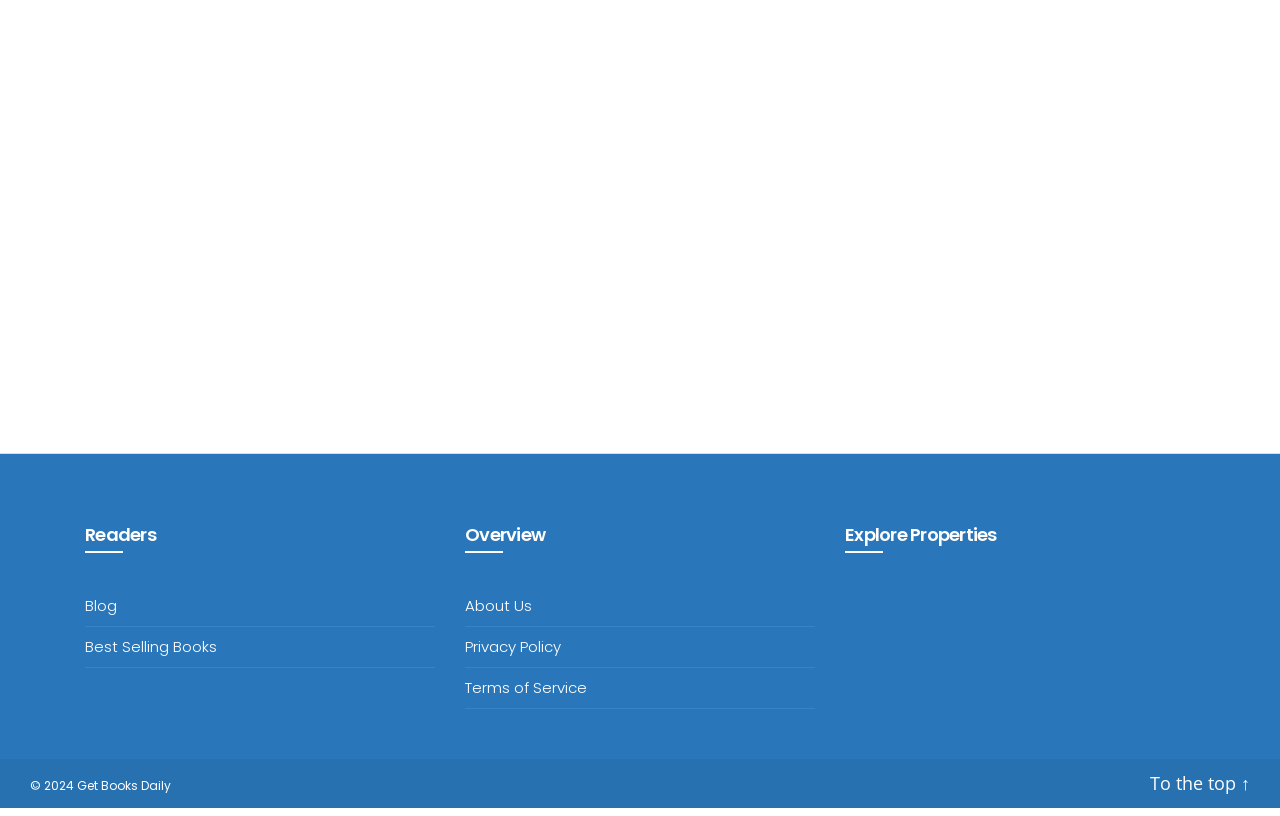Identify the bounding box of the HTML element described as: "PREVIOUS".

None